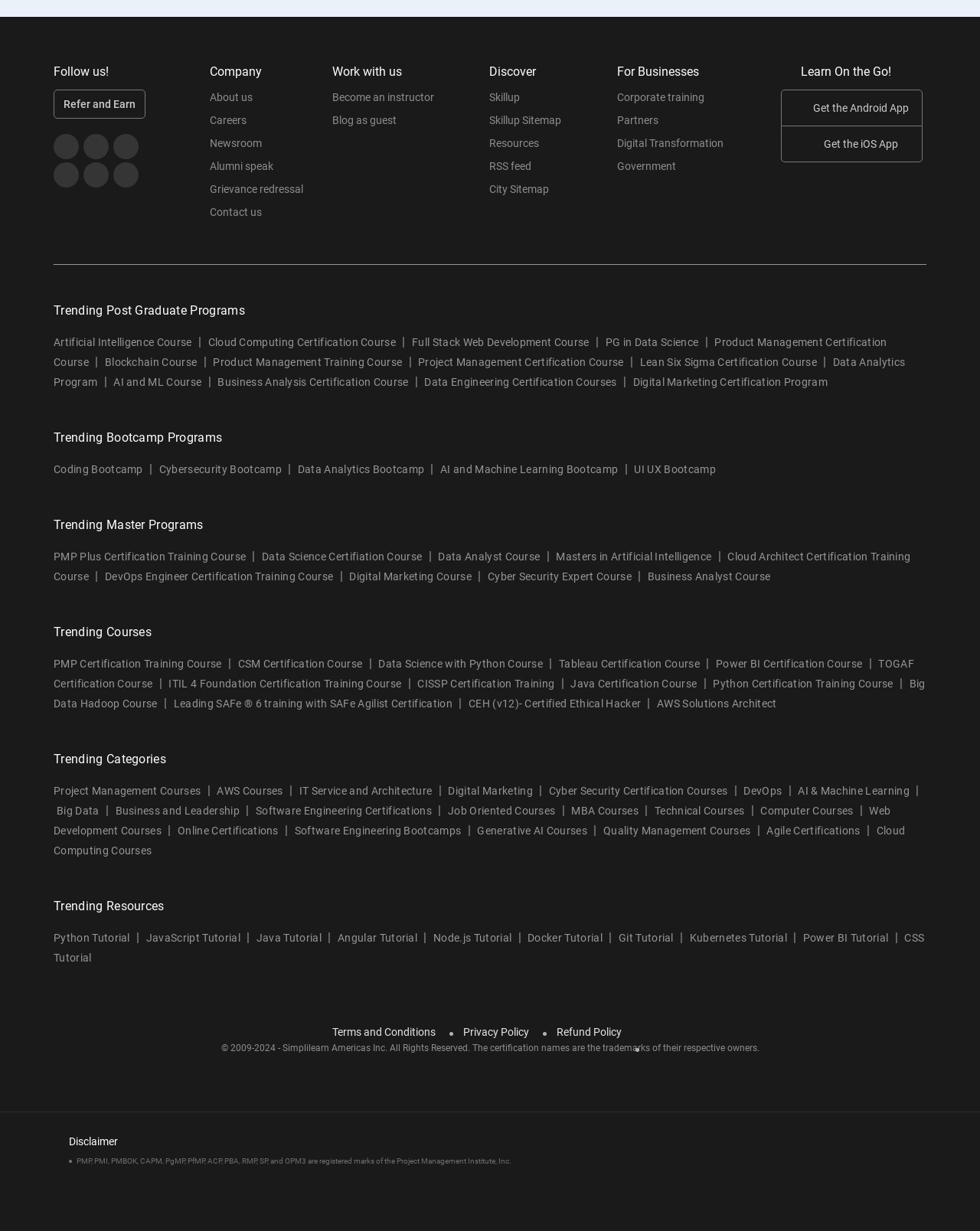What is the purpose of the 'Work with us' section?
Please provide a detailed and thorough answer to the question.

The 'Work with us' section appears to be a call to action for individuals who want to collaborate with the company, specifically to become an instructor or blog as a guest, as indicated by the links in this section.